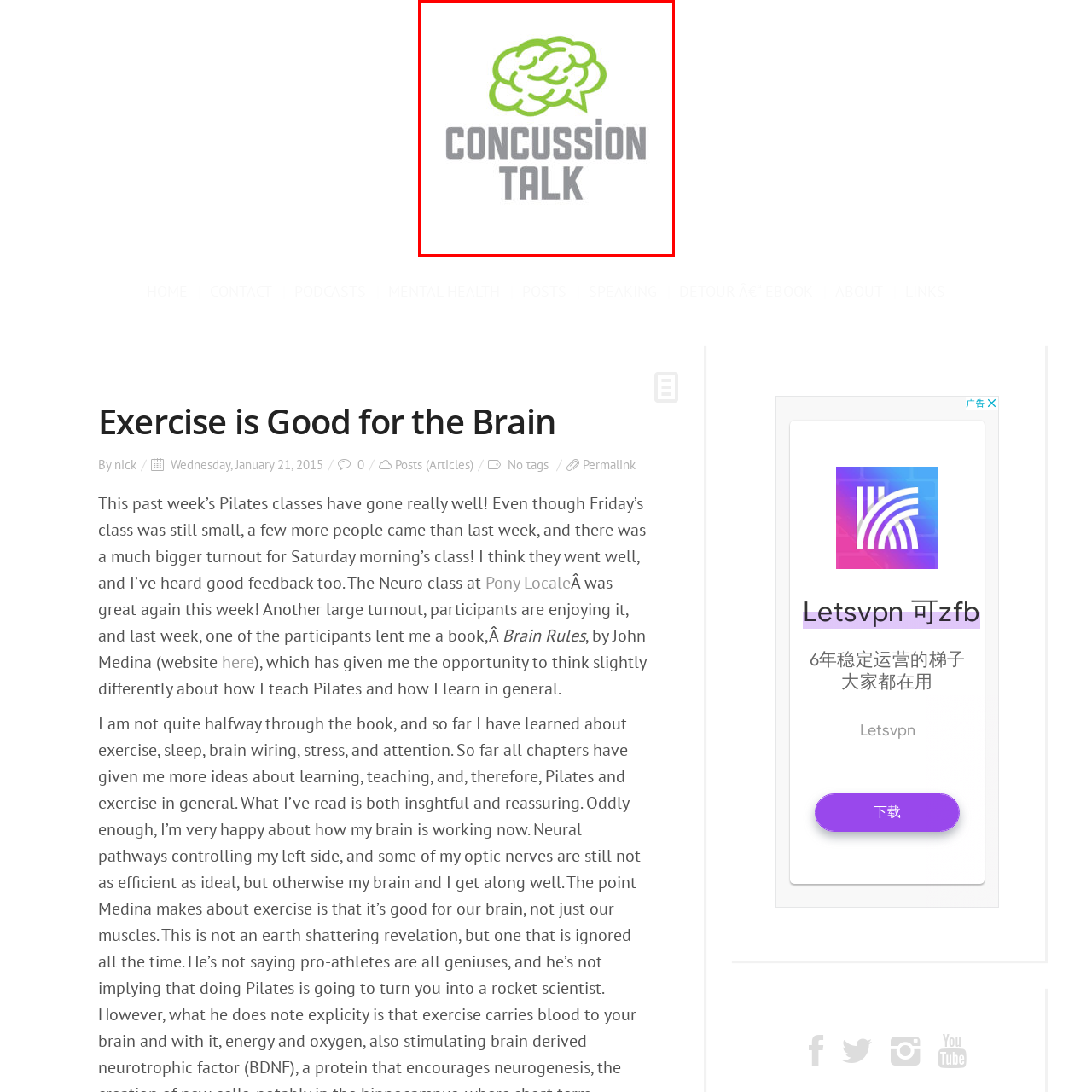What is the purpose of the Concussion Talk logo?
Look closely at the area highlighted by the red bounding box and give a detailed response to the question.

The logo serves as a visual anchor for the platform, which aims to engage audiences in meaningful dialogue about concussions, their effects, and recovery strategies, indicating that the purpose of the Concussion Talk logo is to engage audiences in this conversation.